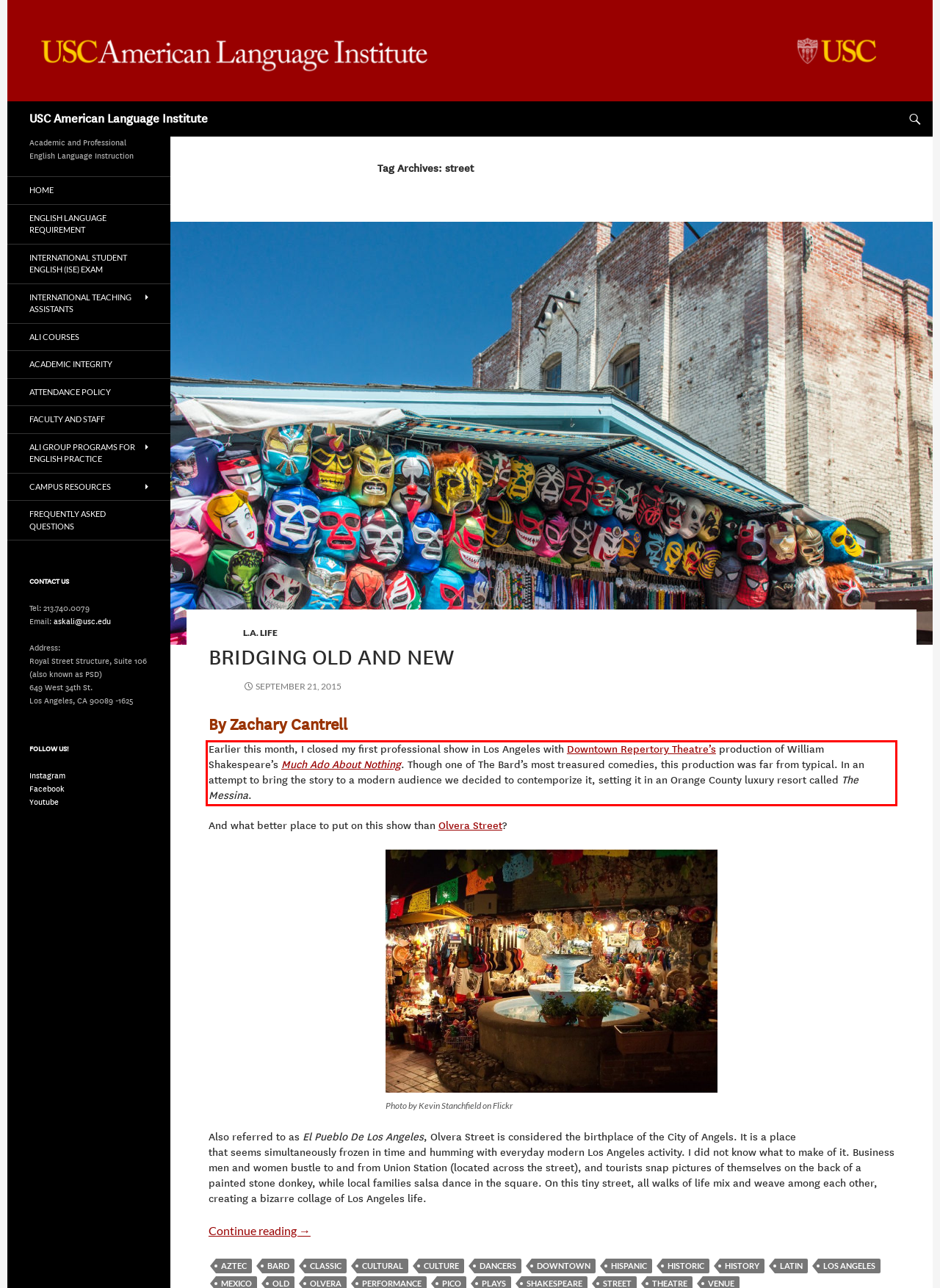Please identify and extract the text from the UI element that is surrounded by a red bounding box in the provided webpage screenshot.

Earlier this month, I closed my first professional show in Los Angeles with Downtown Repertory Theatre’s production of William Shakespeare’s Much Ado About Nothing. Though one of The Bard’s most treasured comedies, this production was far from typical. In an attempt to bring the story to a modern audience we decided to contemporize it, setting it in an Orange County luxury resort called The Messina.